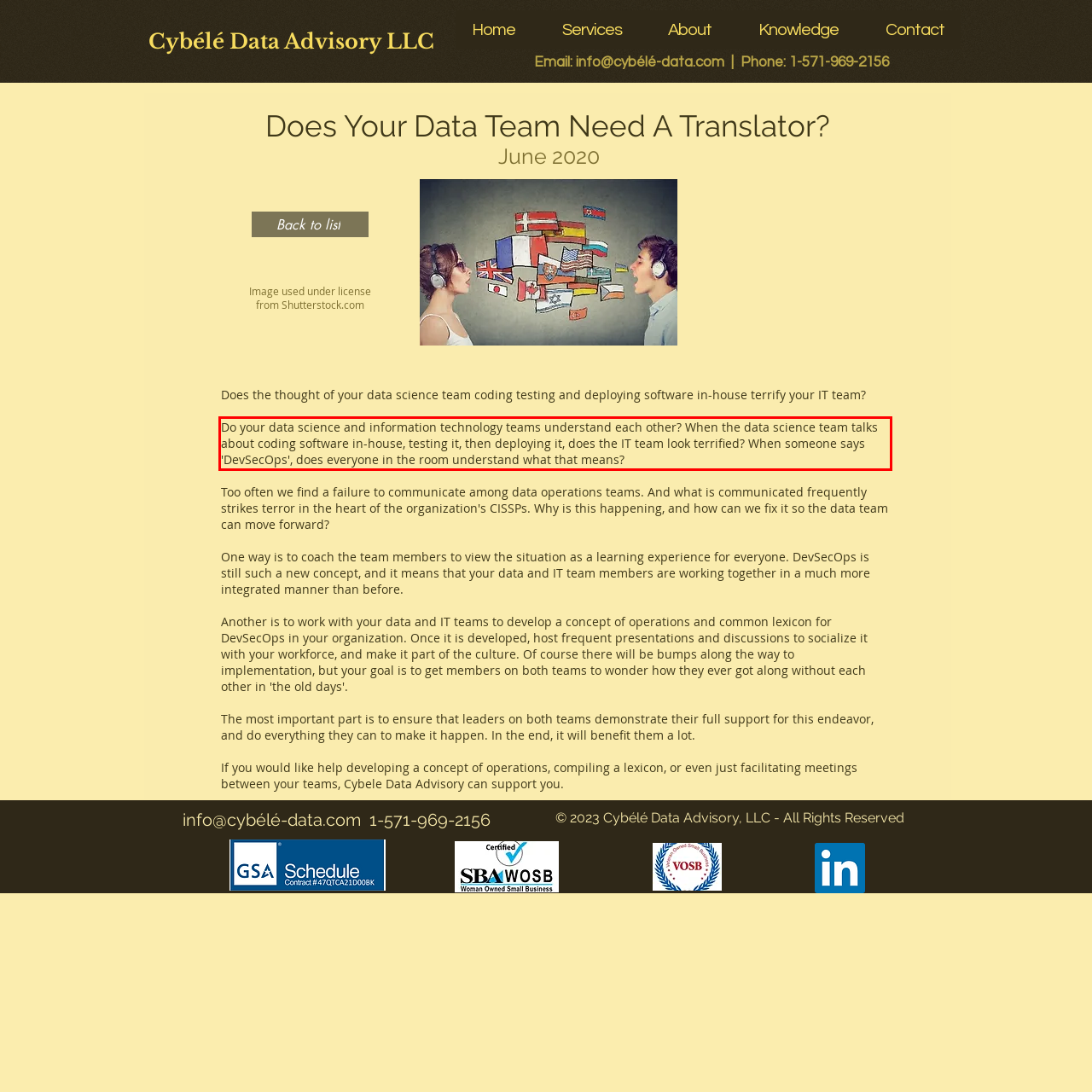Identify the red bounding box in the webpage screenshot and perform OCR to generate the text content enclosed.

Do your data science and information technology teams understand each other? When the data science team talks about coding software in-house, testing it, then deploying it, does the IT team look terrified? When someone says 'DevSecOps', does everyone in the room understand what that means?